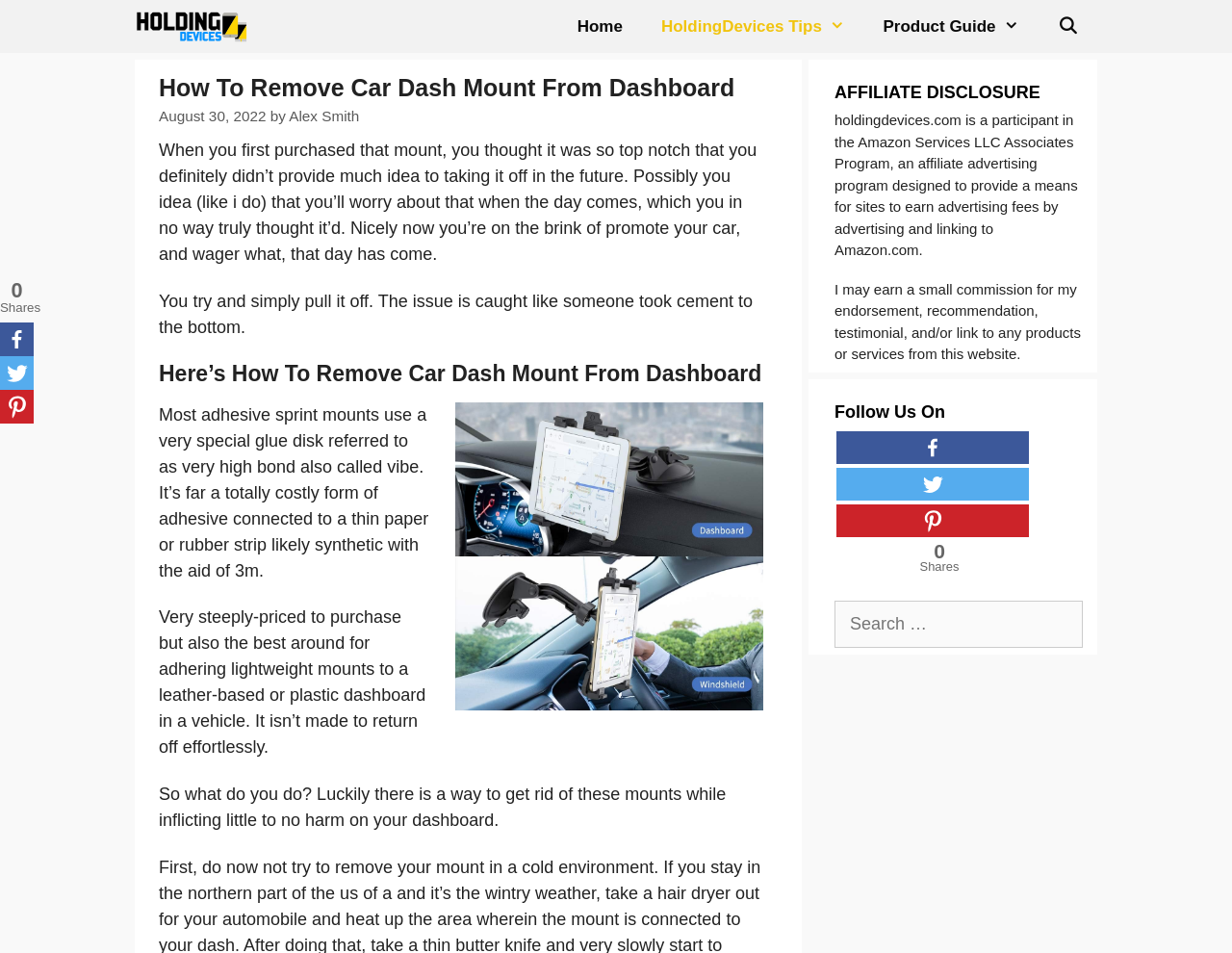Find the bounding box coordinates of the clickable region needed to perform the following instruction: "Click the 'Home' link". The coordinates should be provided as four float numbers between 0 and 1, i.e., [left, top, right, bottom].

[0.453, 0.0, 0.521, 0.056]